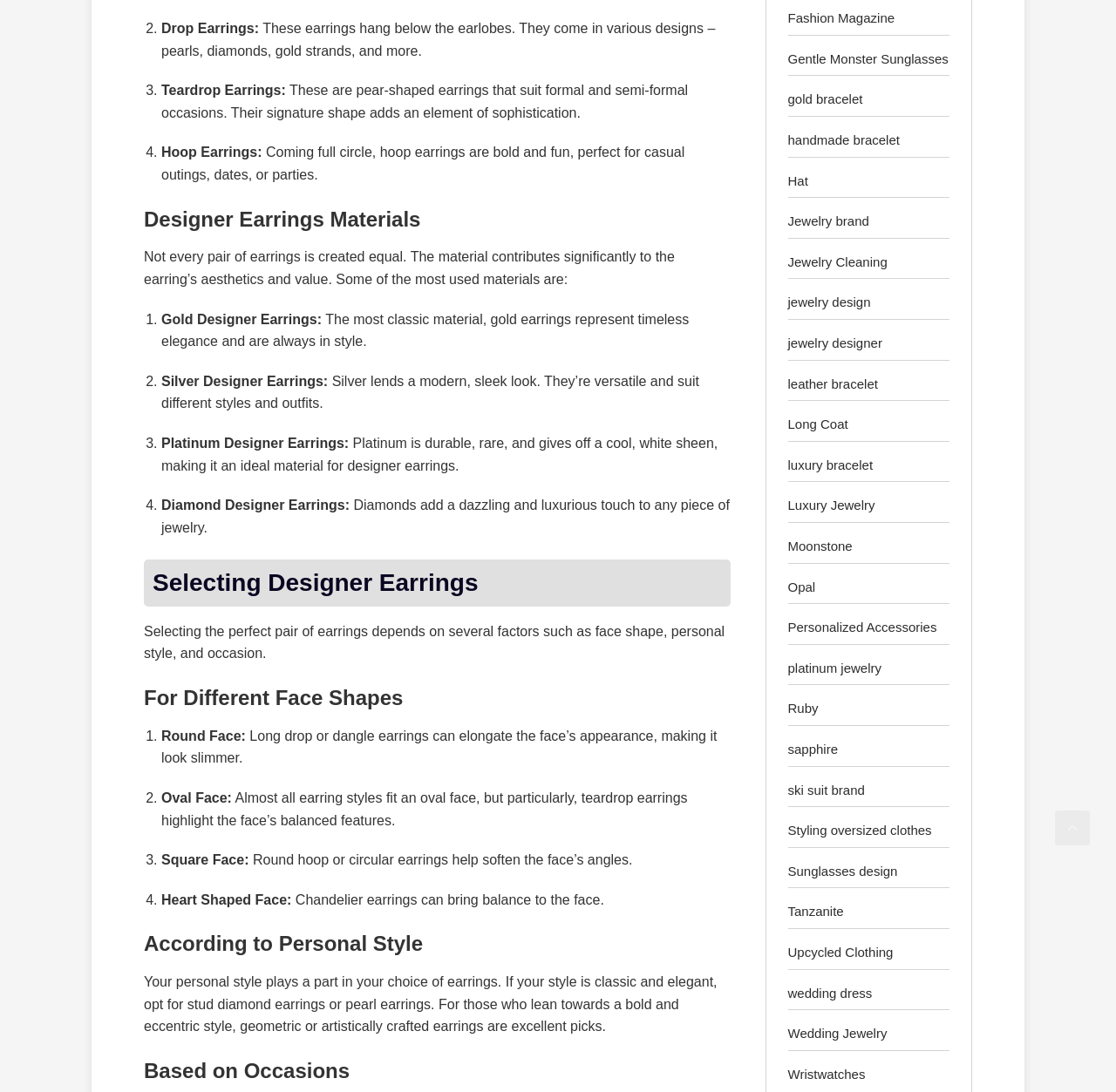Please determine the bounding box coordinates of the element's region to click for the following instruction: "Click on 'Fashion Magazine'".

[0.706, 0.01, 0.802, 0.023]